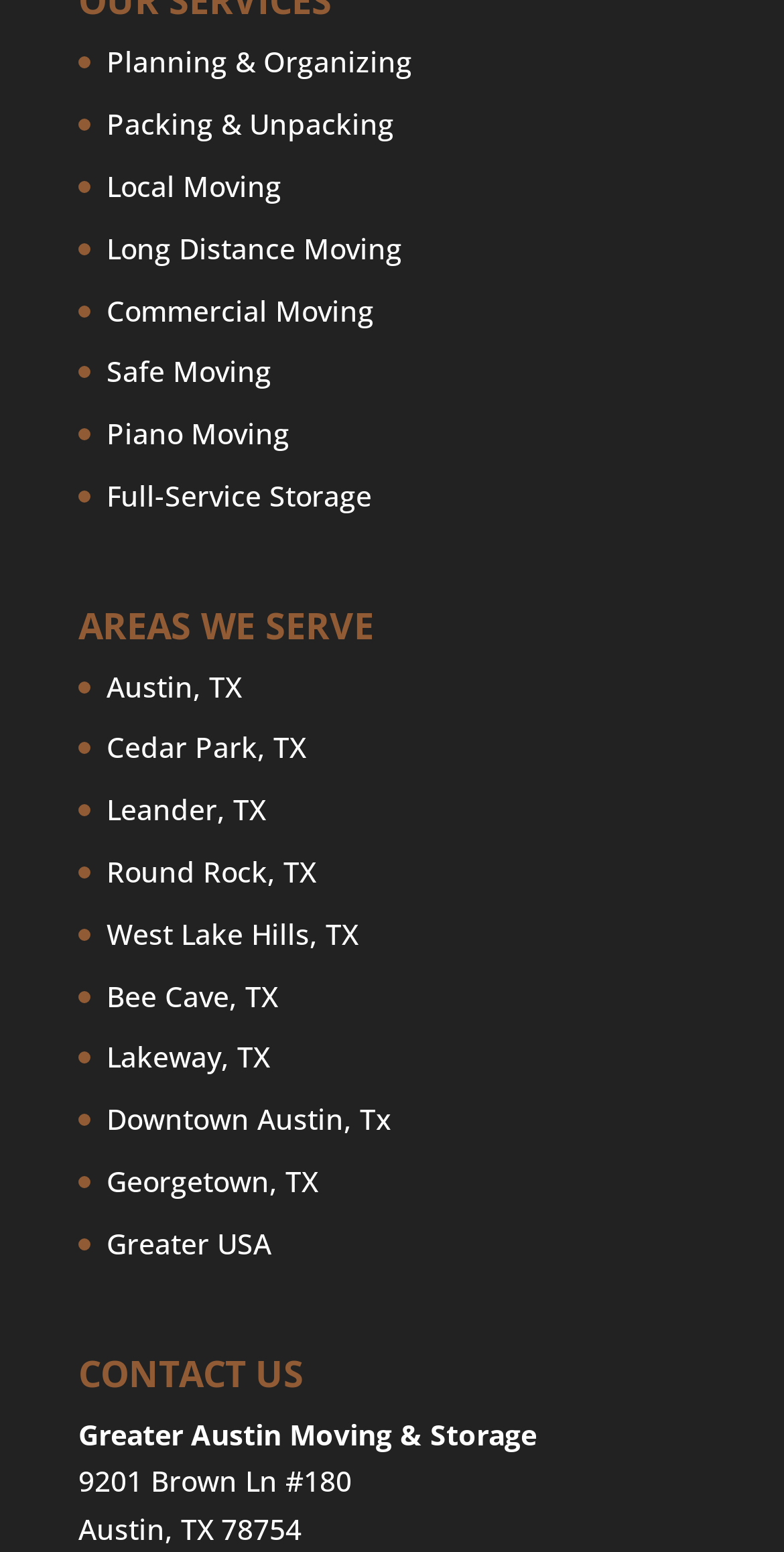Find the bounding box coordinates of the UI element according to this description: "Full-Service Storage".

[0.136, 0.307, 0.474, 0.332]